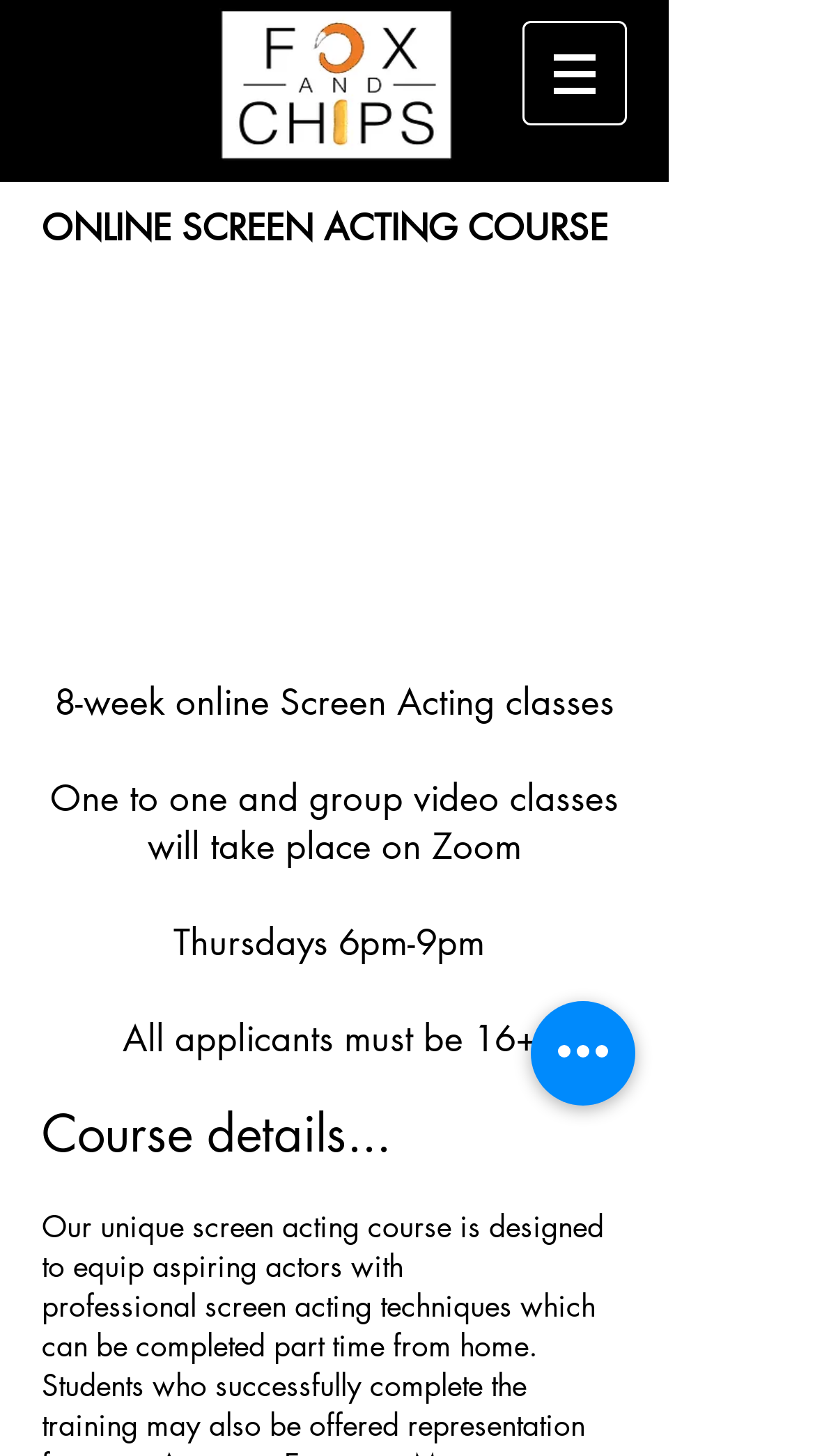Construct a thorough caption encompassing all aspects of the webpage.

The webpage is about an online acting course offered by Fox and Chips. At the top left corner, there is a logo of Fox and Chips, which is an image. To the right of the logo, there is a navigation menu labeled "Site" with a button that has a popup menu. The navigation menu is positioned near the top of the page.

Below the navigation menu, there are several headings that provide information about the online acting course. The main heading "ONLINE SCREEN ACTING COURSE" is prominently displayed, followed by subheadings that describe the course details, such as the duration, class format, and schedule. These headings are positioned on the left side of the page, taking up about half of the screen width.

On the right side of the page, there is a button labeled "Quick actions" positioned near the bottom. This button is likely a call-to-action for users to take a specific action related to the course.

There are no other images on the page besides the Fox and Chips logo. The overall content of the page is focused on providing information about the online acting course, with a clear and concise layout.